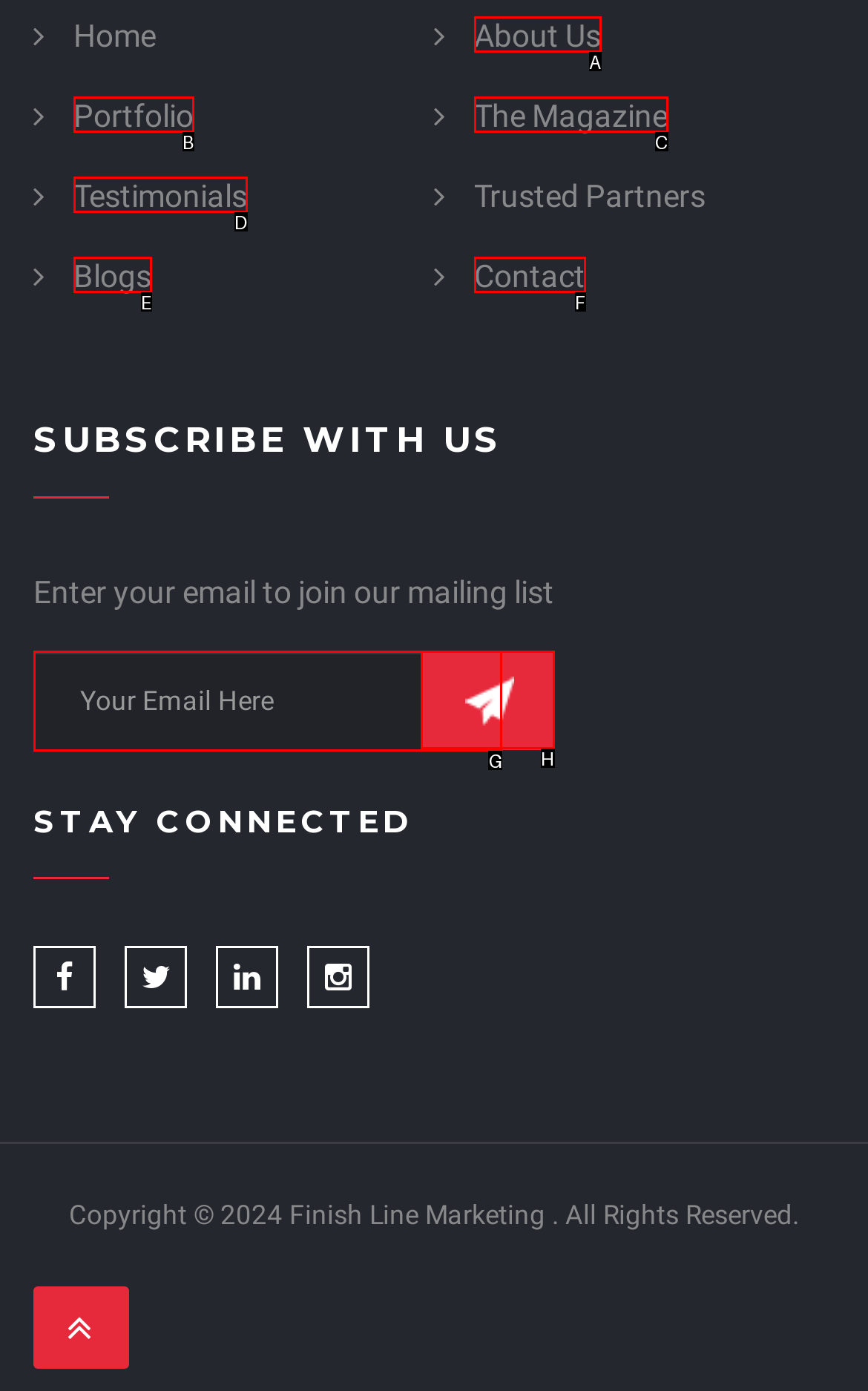Given the description: The Magazine
Identify the letter of the matching UI element from the options.

C